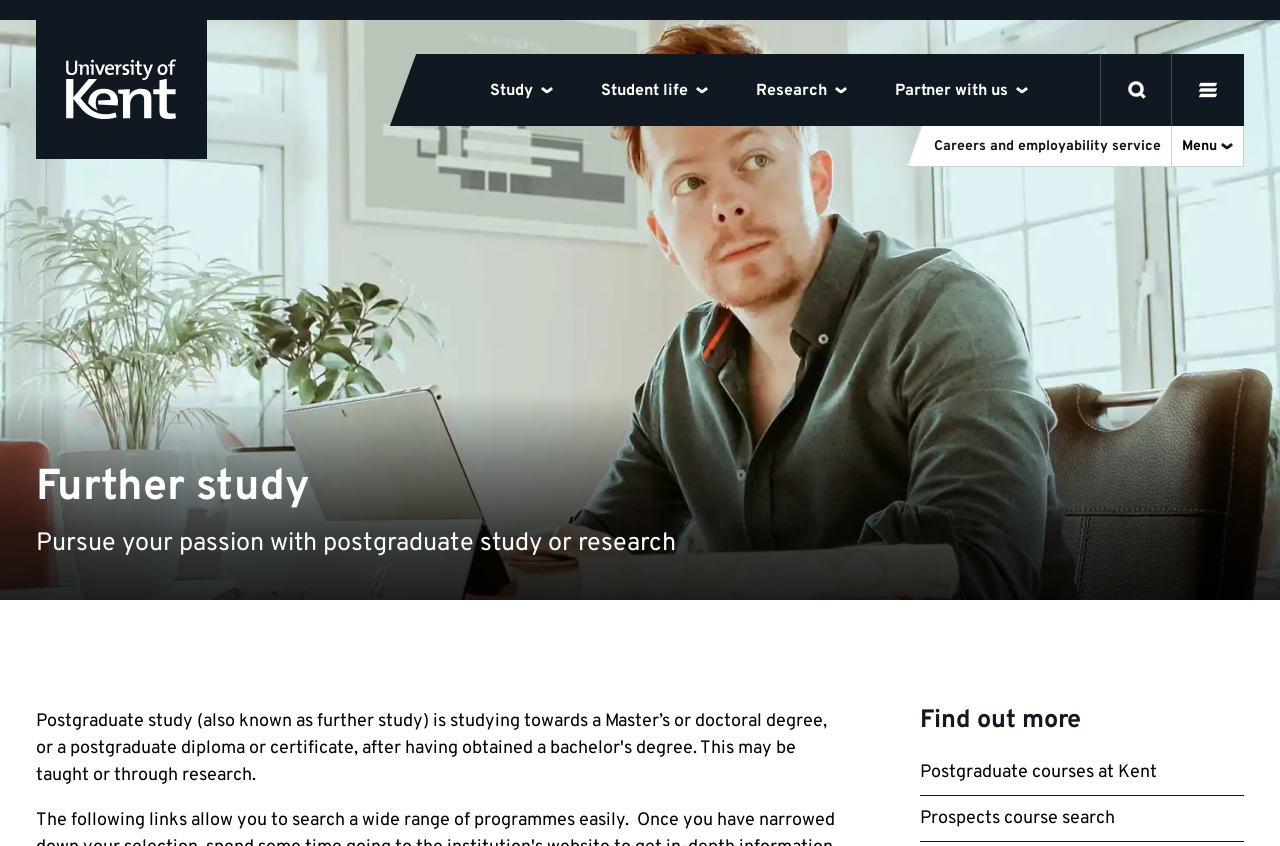Given the element description "Careers and employability service", identify the bounding box of the corresponding UI element.

[0.722, 0.148, 0.915, 0.196]